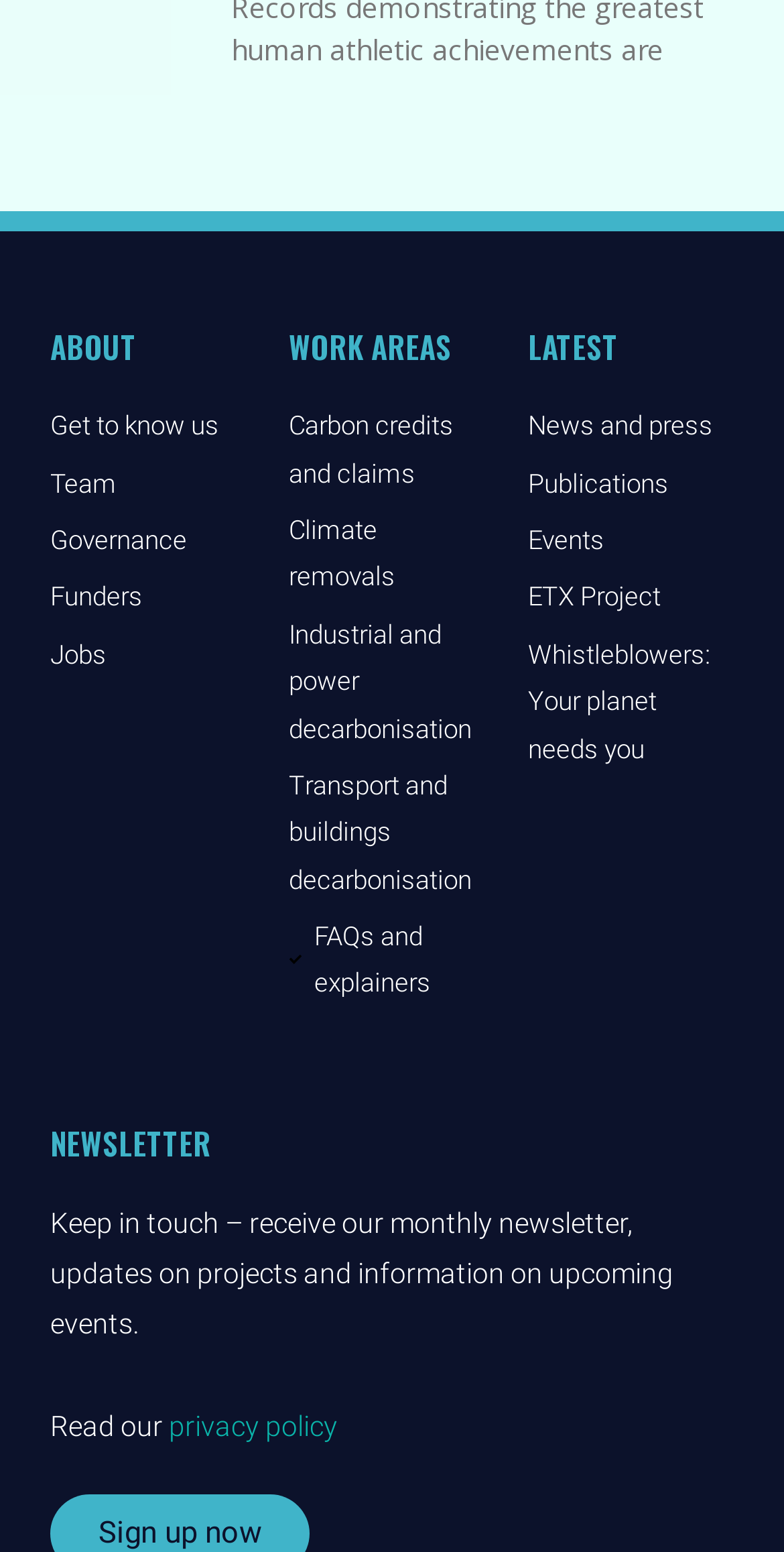Find the bounding box coordinates of the clickable region needed to perform the following instruction: "Learn about carbon credits and claims". The coordinates should be provided as four float numbers between 0 and 1, i.e., [left, top, right, bottom].

[0.369, 0.259, 0.622, 0.32]